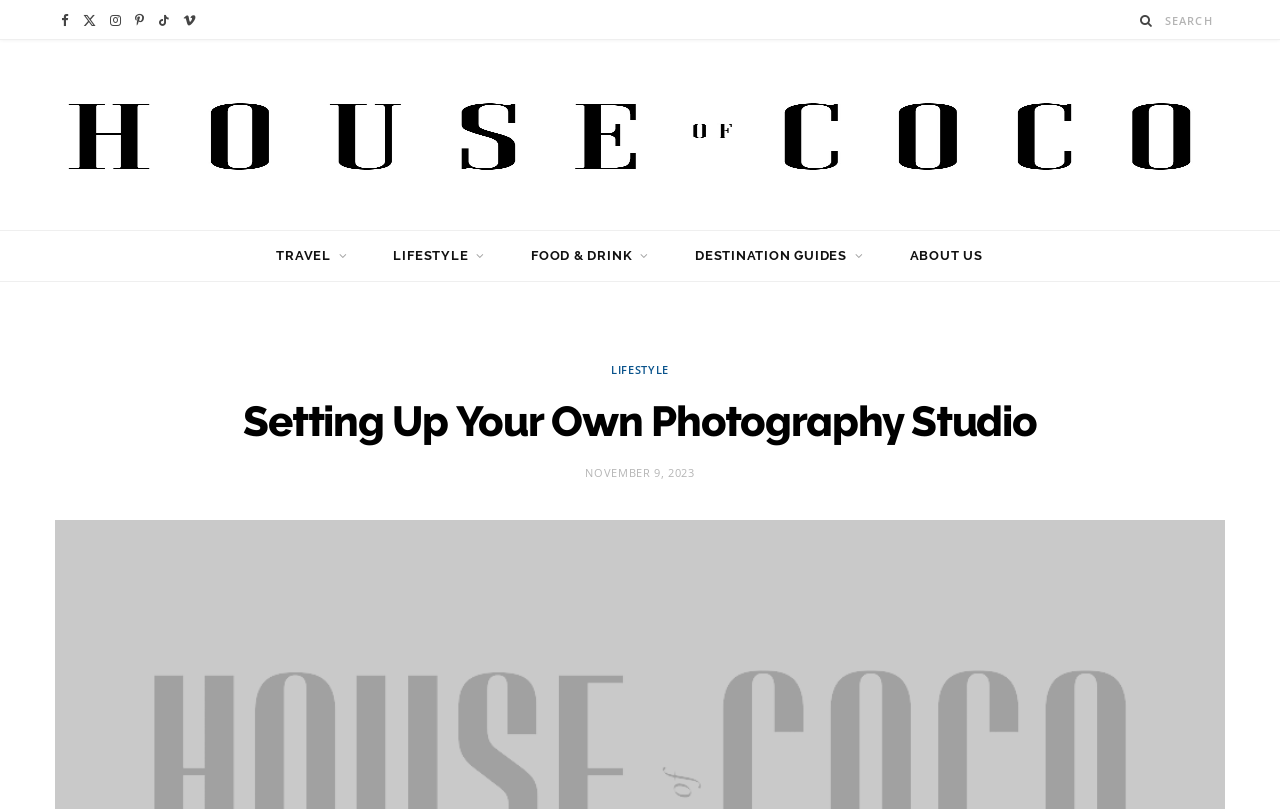Provide a comprehensive caption for the webpage.

The webpage is about setting up a photography studio, with a focus on amateur photographers considering taking their skills to the next level. 

At the top left corner, there are social media links, including Facebook, Twitter, Instagram, Pinterest, TikTok, and Vimeo, arranged horizontally. 

To the right of these links, there is a search button and a search box. 

Below the social media links, there is a large logo of "House Of Coco Magazine" that spans across the top of the page. 

Underneath the logo, there are several navigation links, including "TRAVEL", "LIFESTYLE", "FOOD & DRINK", "DESTINATION GUIDES", and "ABOUT US", arranged horizontally. 

The "ABOUT US" link has a dropdown menu with a "LIFESTYLE" link. 

Below the navigation links, there is a heading that reads "Setting Up Your Own Photography Studio". 

Next to the heading, there is a date "NOVEMBER 9, 2023" with a time indicator.